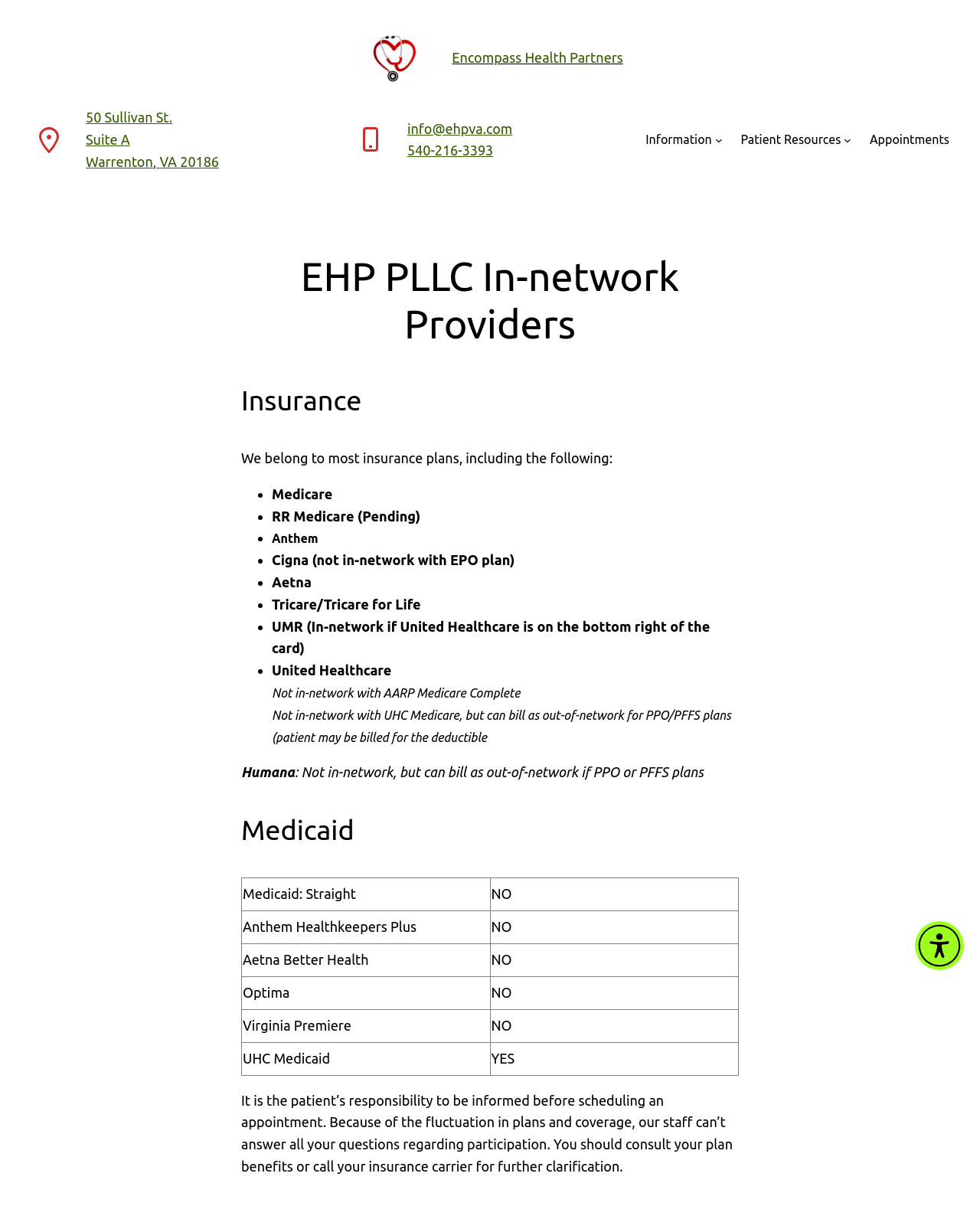Analyze the image and give a detailed response to the question:
What is the name of the healthcare provider?

The name of the healthcare provider can be found in the top-left corner of the webpage, where it is written in a large font size and is also an image. It is also a link that can be clicked to navigate to another page.